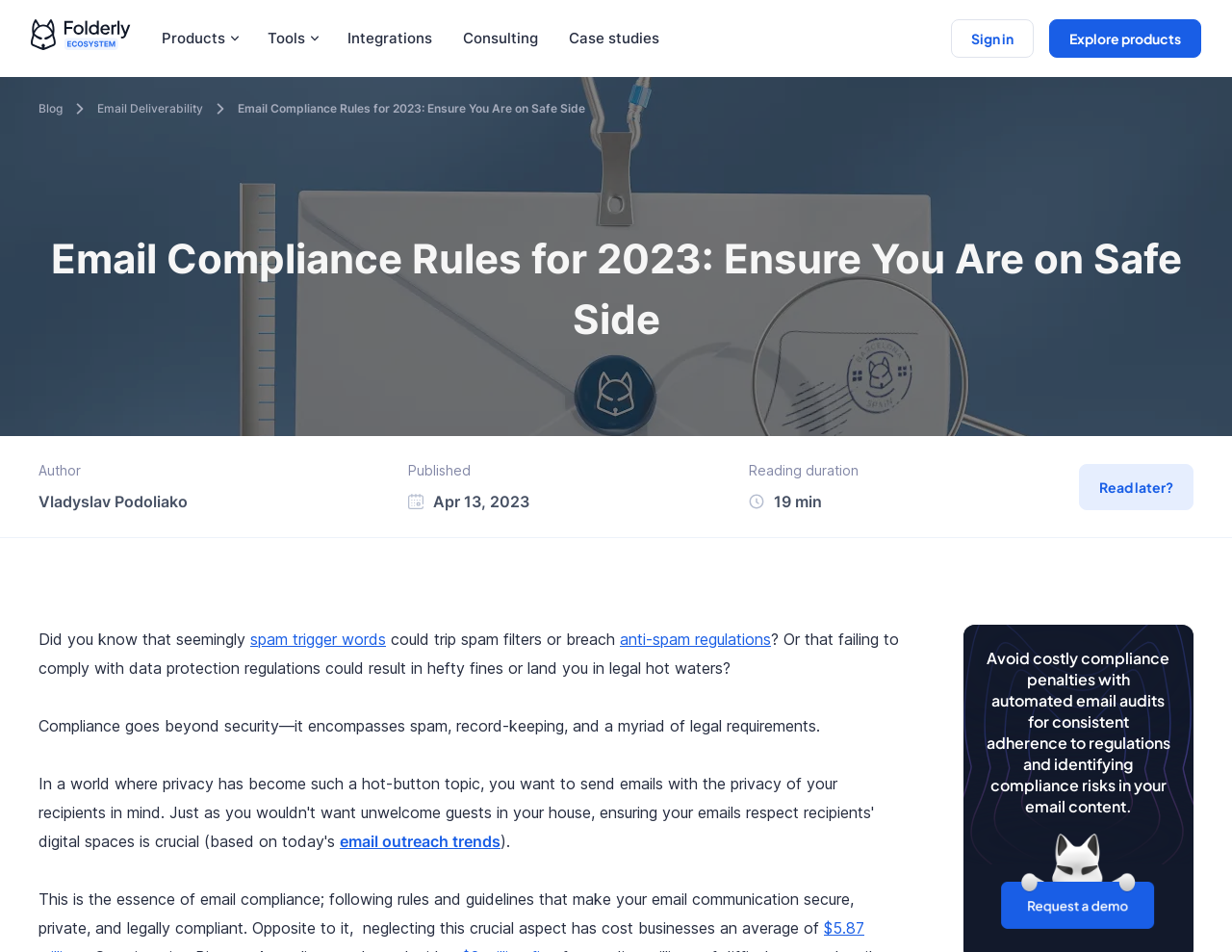Locate the bounding box coordinates of the element that should be clicked to fulfill the instruction: "Read the 'Email Deliverability' article".

[0.079, 0.107, 0.165, 0.121]